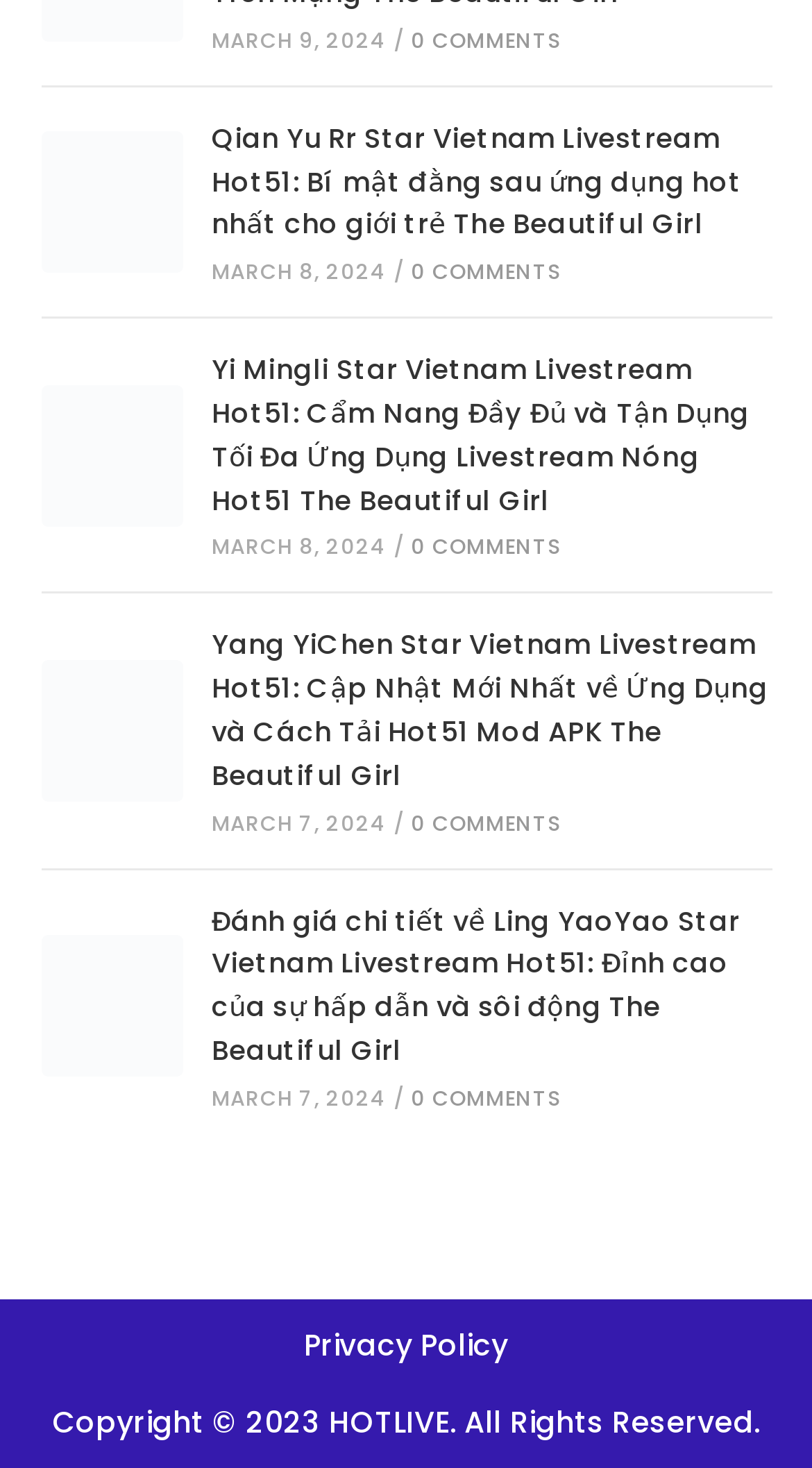Refer to the image and provide an in-depth answer to the question: 
What is the purpose of the link at the bottom of the webpage?

The link at the bottom of the webpage has the text 'Privacy Policy', indicating that it leads to a page describing the website's privacy policy.